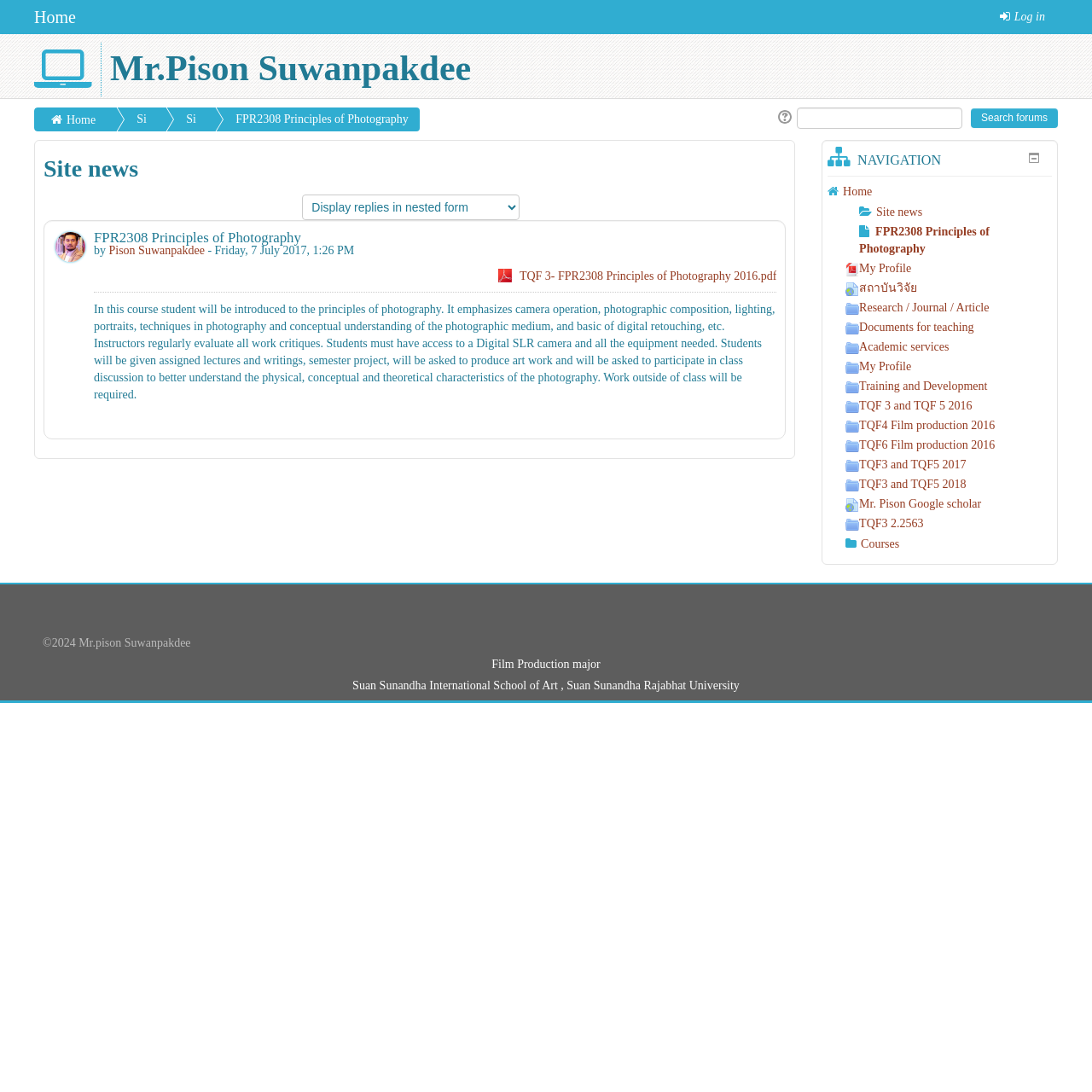Identify the bounding box coordinates of the clickable region to carry out the given instruction: "View site news".

[0.17, 0.103, 0.18, 0.224]